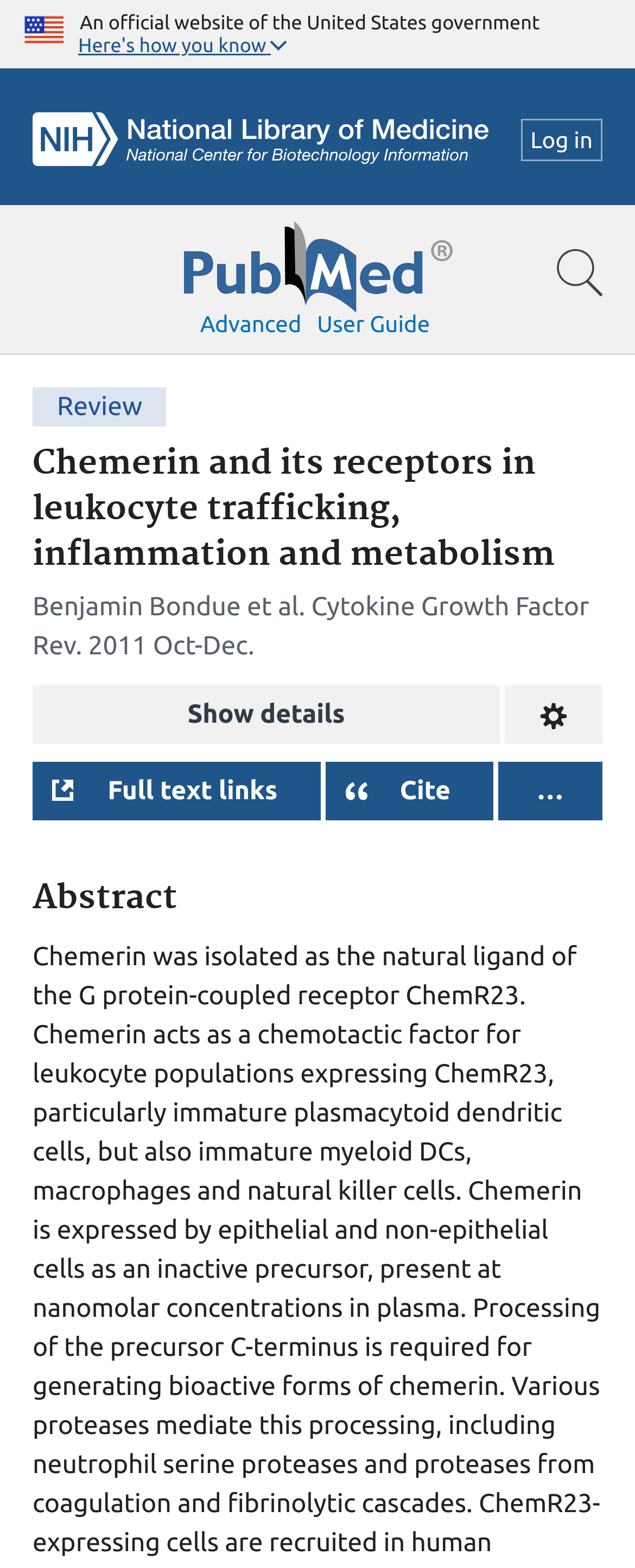What is the logo on the top left corner?
Answer with a single word or phrase by referring to the visual content.

NCBI Logo